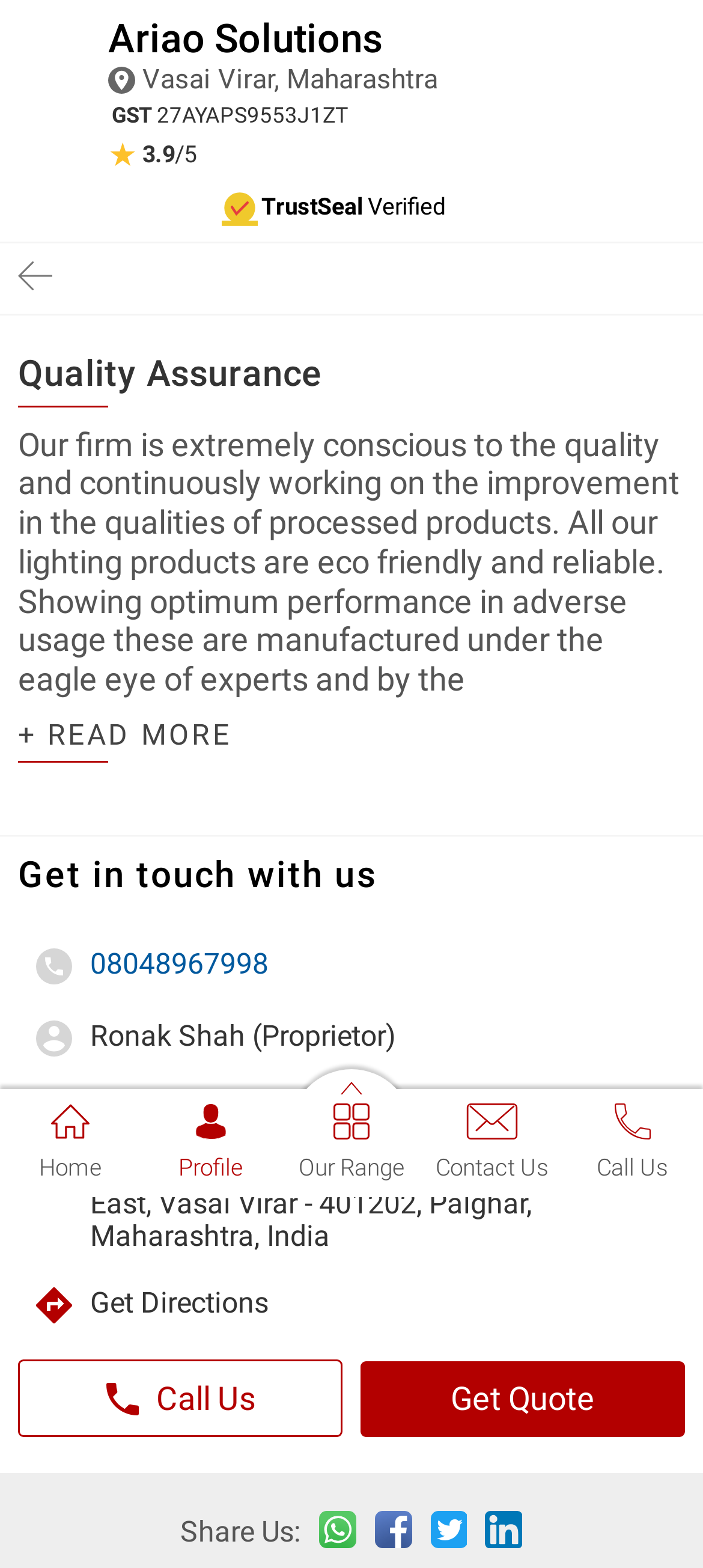Determine the bounding box coordinates of the UI element described below. Use the format (top-left x, top-left y, bottom-right x, bottom-right y) with floating point numbers between 0 and 1: Get Quote

[0.513, 0.868, 0.974, 0.916]